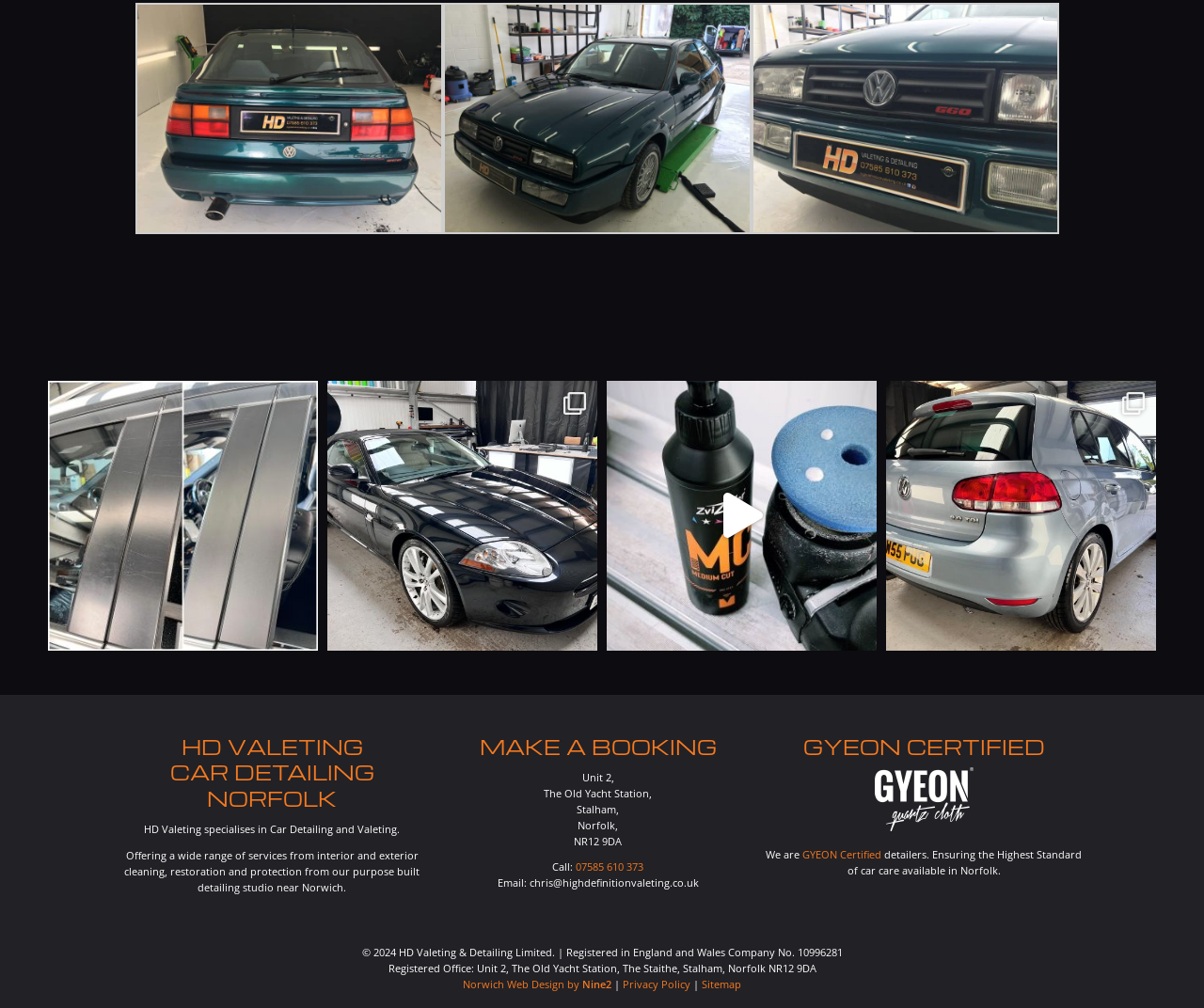Determine the bounding box coordinates of the clickable region to follow the instruction: "View the details of the Enhancement Detail service".

[0.272, 0.378, 0.496, 0.645]